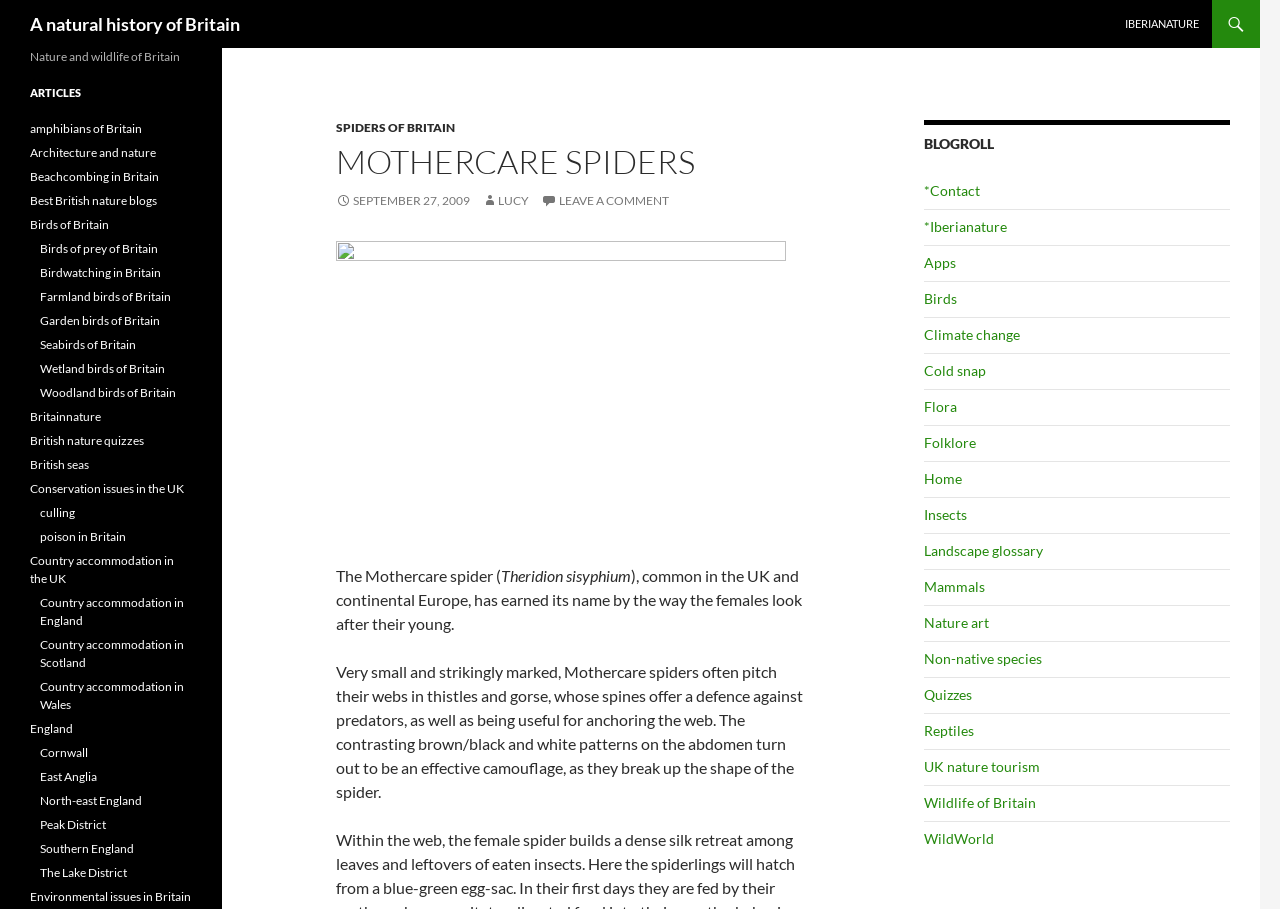Locate the bounding box coordinates of the item that should be clicked to fulfill the instruction: "Read about SPIDERS OF BRITAIN".

[0.262, 0.132, 0.355, 0.149]